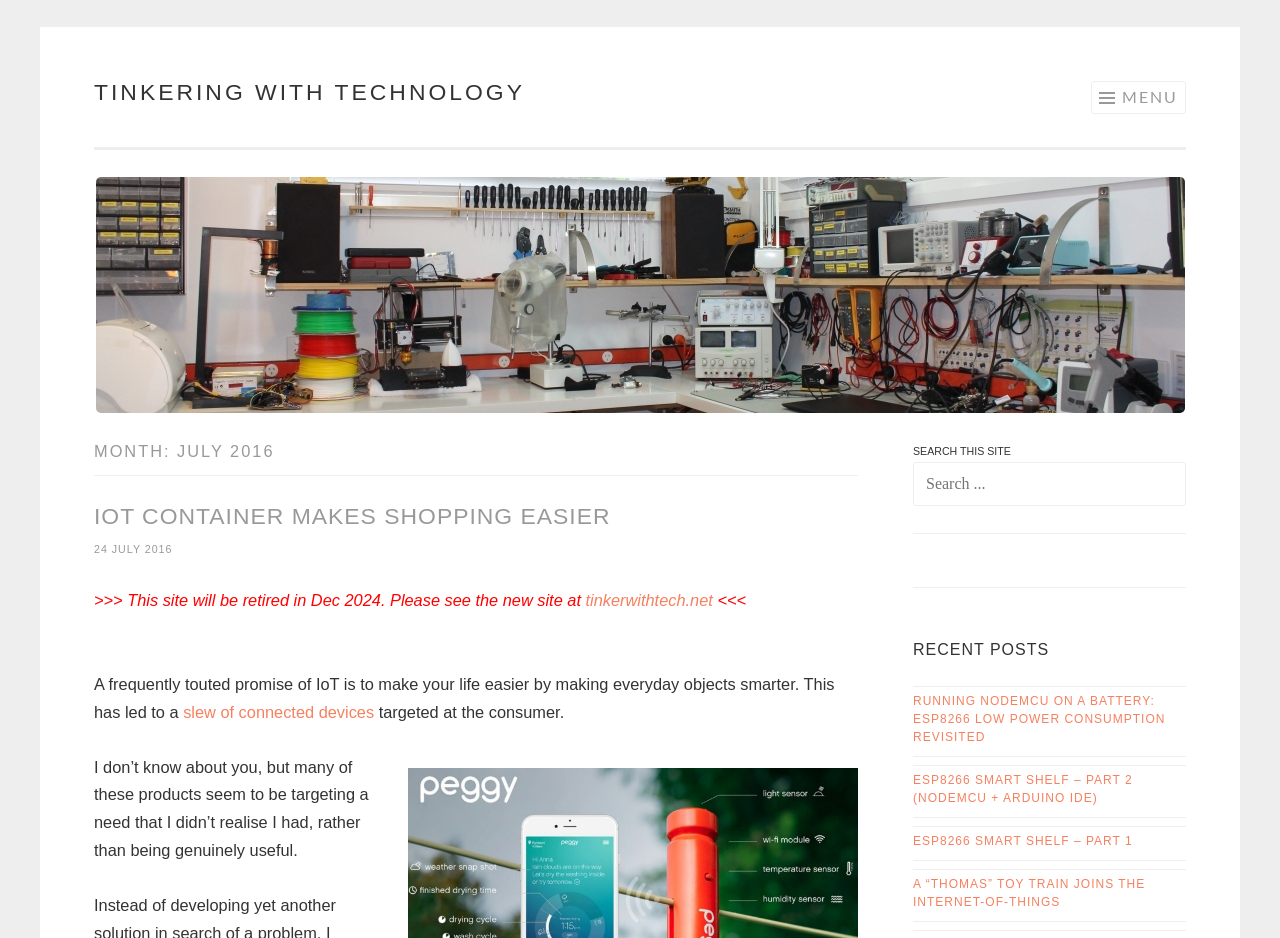Locate the coordinates of the bounding box for the clickable region that fulfills this instruction: "Search this site".

[0.713, 0.493, 0.927, 0.54]